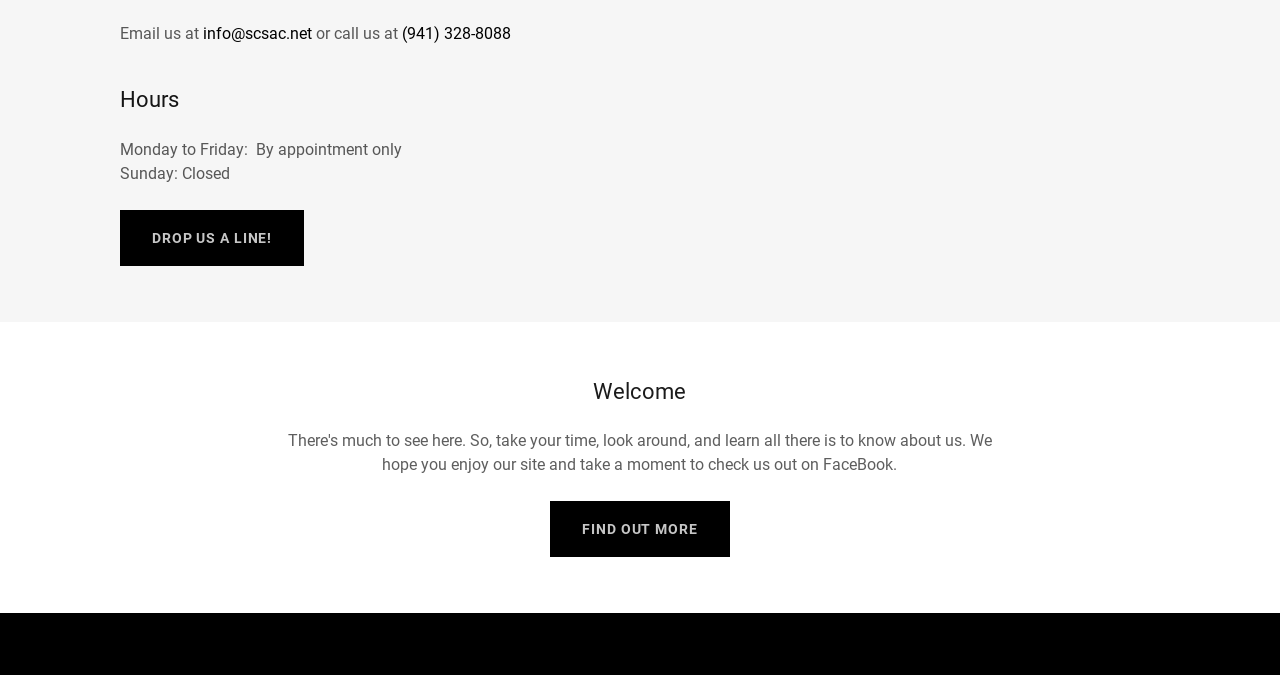Provide a brief response to the question below using one word or phrase:
What is the phone number to call?

(941) 328-8088